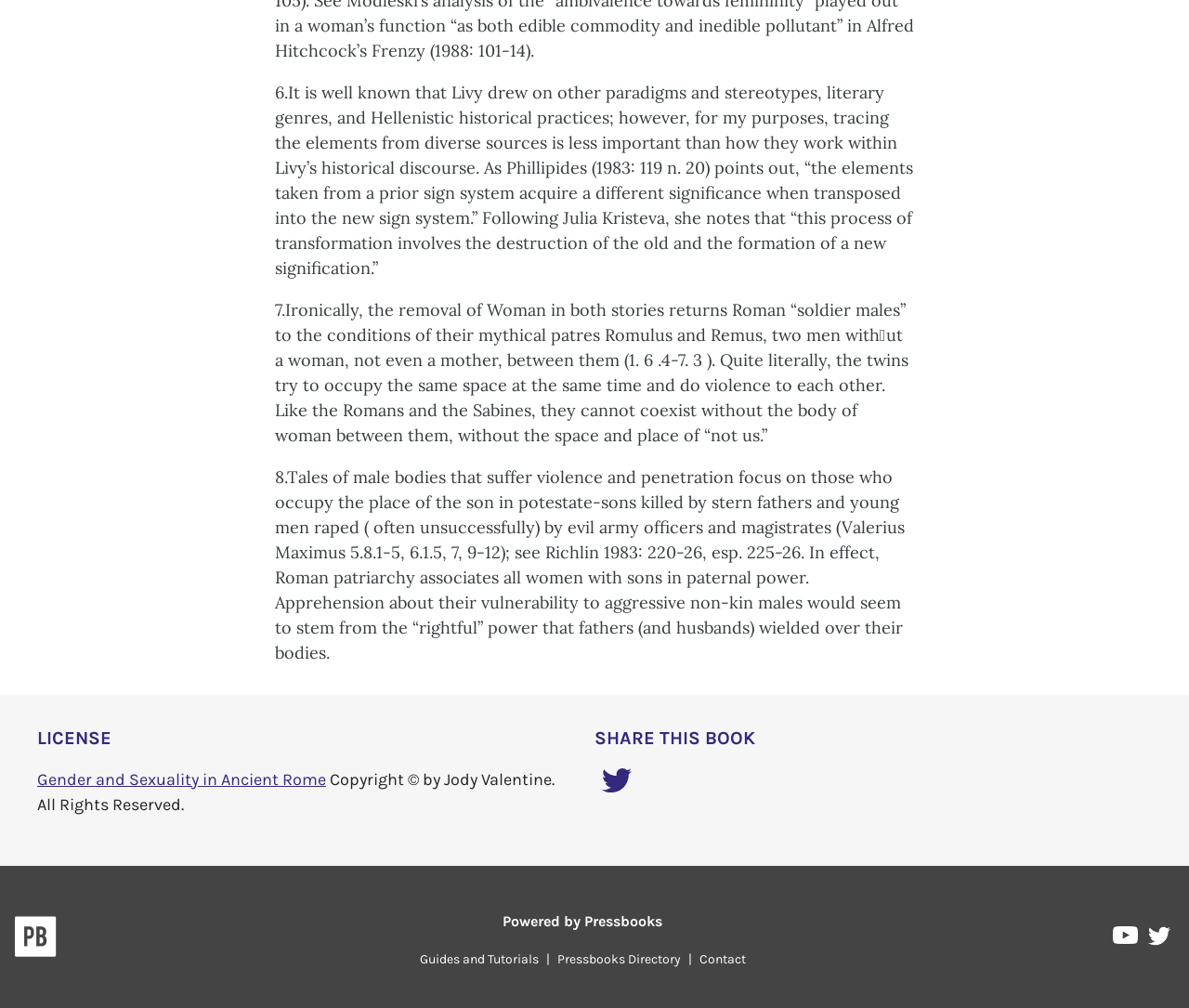Please specify the bounding box coordinates of the element that should be clicked to execute the given instruction: 'Contact Pressbooks'. Ensure the coordinates are four float numbers between 0 and 1, expressed as [left, top, right, bottom].

[0.582, 0.944, 0.633, 0.959]